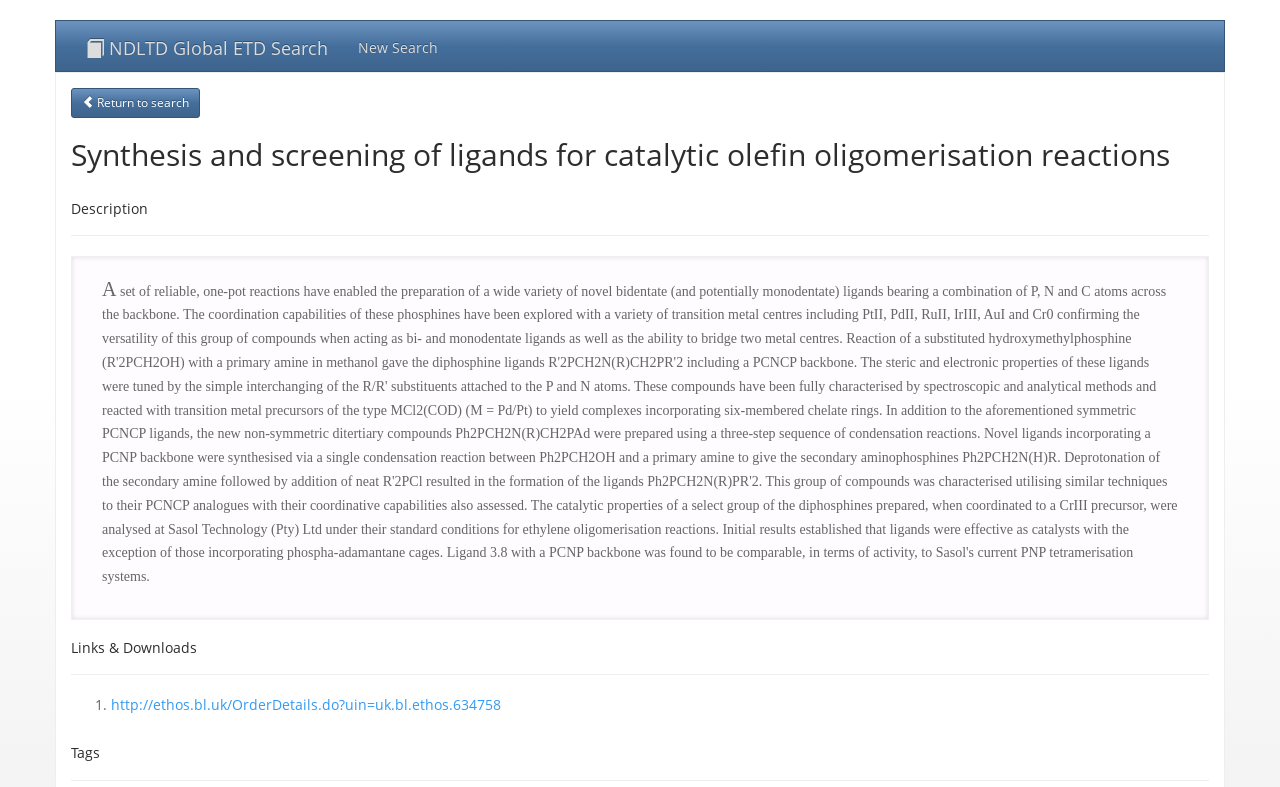Please provide a comprehensive response to the question based on the details in the image: What is the name of the search engine?

I inferred this answer by looking at the first link element with the OCR text ' NDLTD Global ETD Search' which seems to be the title of the webpage and likely the name of the search engine.